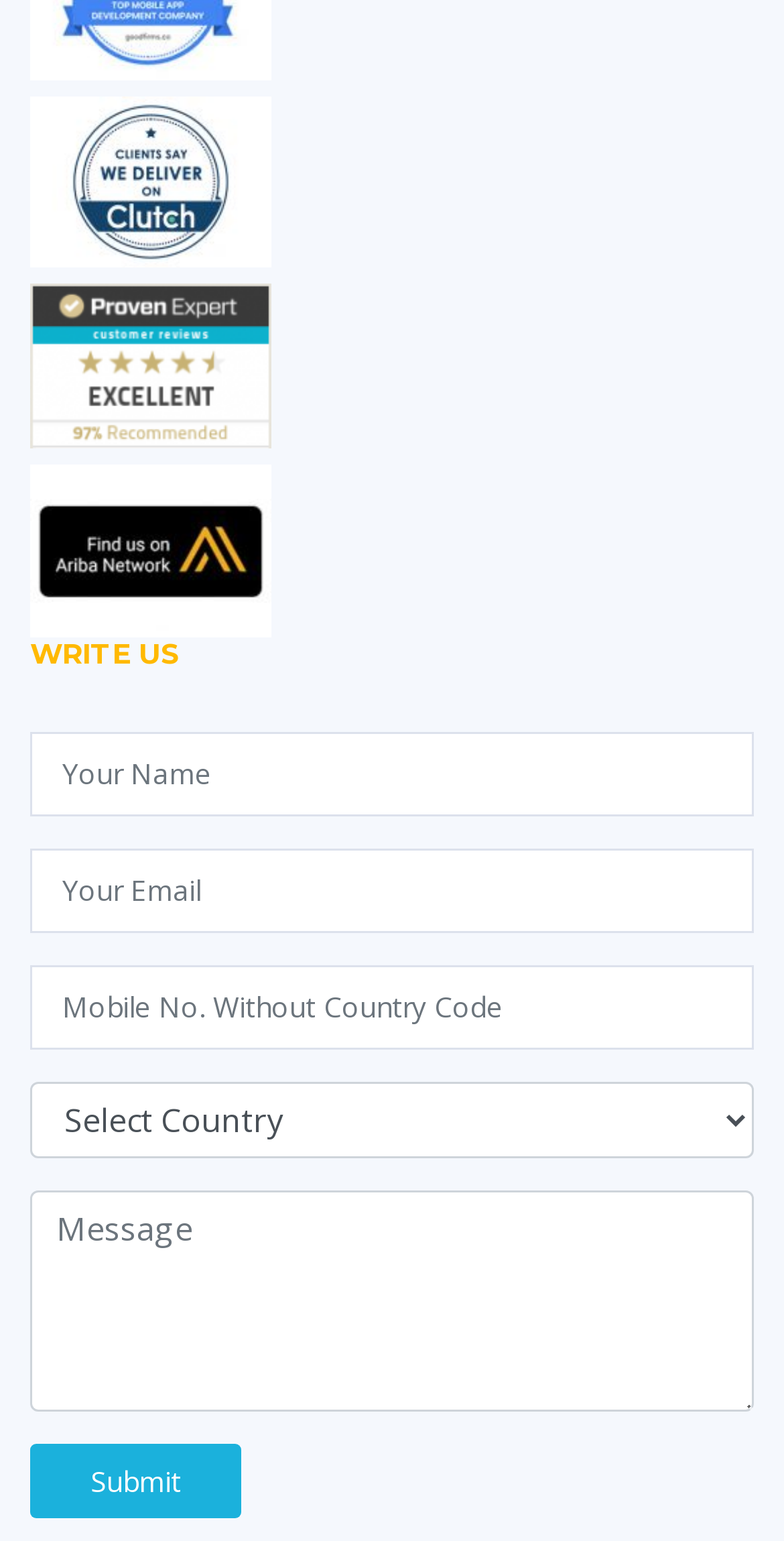From the details in the image, provide a thorough response to the question: How many input fields are there in the form?

I counted the input fields in the form, including the name, email, mobile number, and message fields, as well as the combobox. There are a total of 5 input fields.